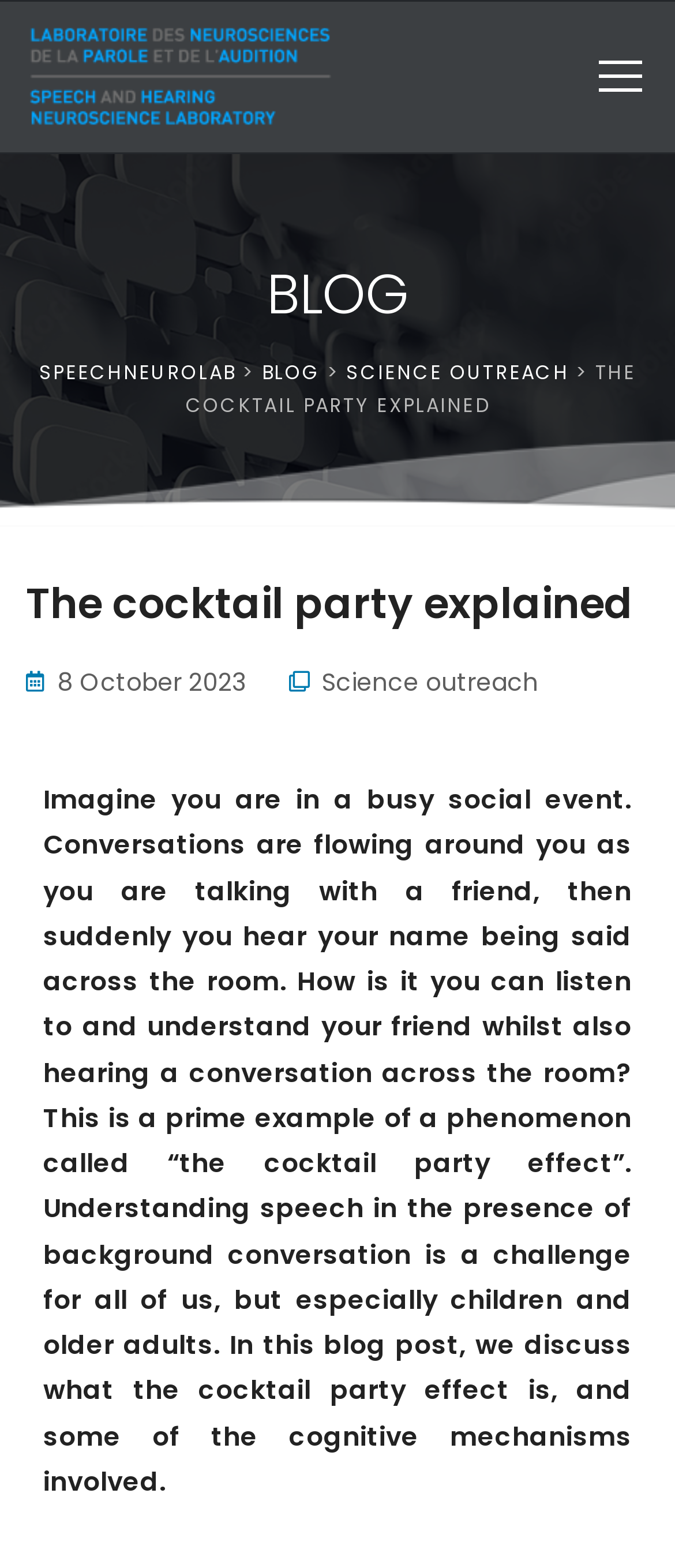What is the topic of the blog post?
Please provide a detailed and comprehensive answer to the question.

The topic of the blog post can be inferred from the heading 'The cocktail party explained' and the static text that follows, which discusses the phenomenon of understanding speech in the presence of background conversation.